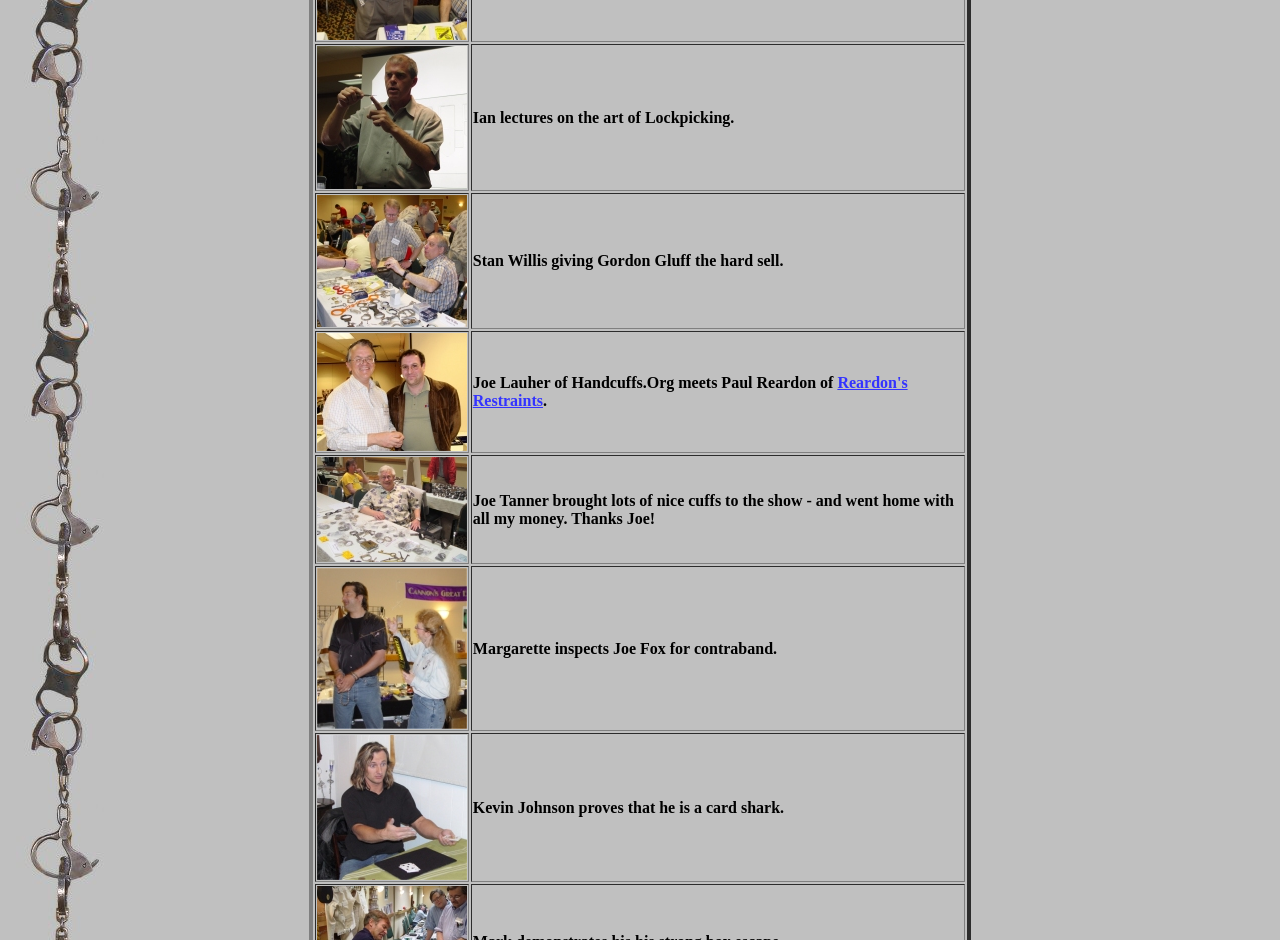Identify the bounding box coordinates for the UI element described as: "alt="Kevin Johnson - Card Shark"". The coordinates should be provided as four floats between 0 and 1: [left, top, right, bottom].

[0.247, 0.921, 0.365, 0.939]